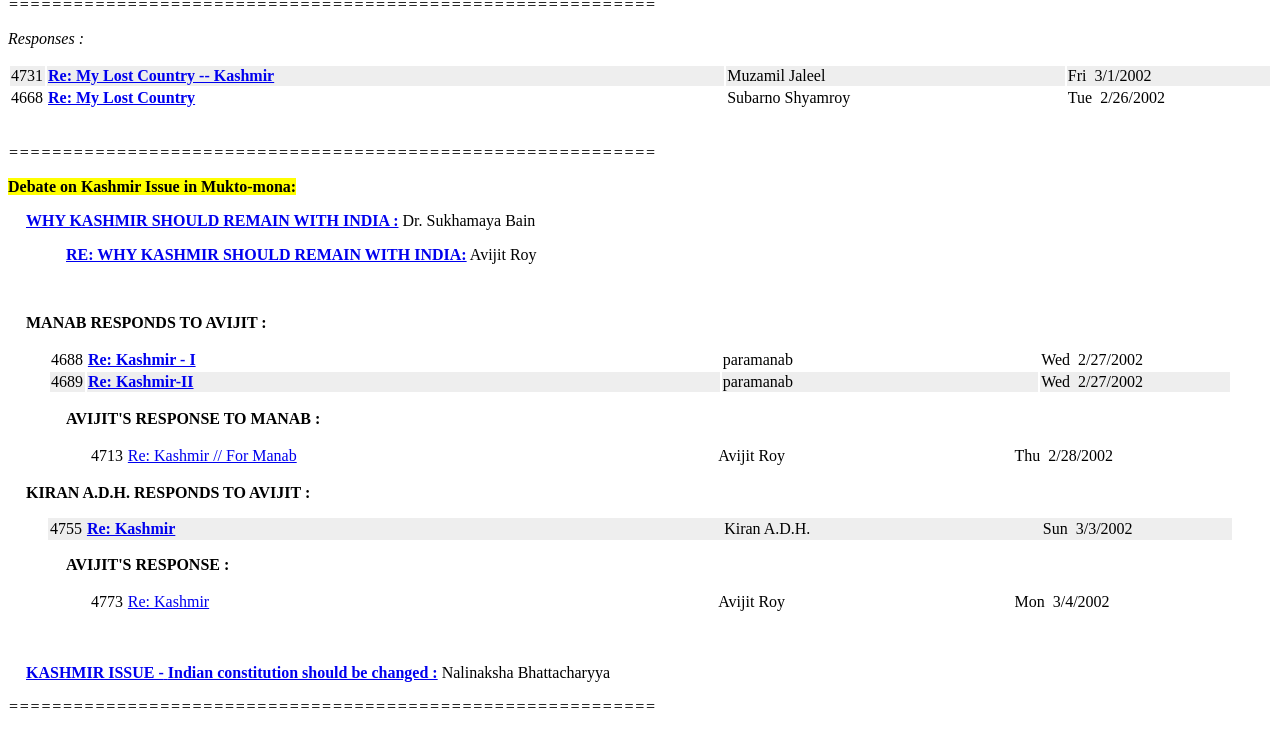Carefully observe the image and respond to the question with a detailed answer:
What is the topic of discussion on this webpage?

Based on the webpage content, I can see that there are multiple responses and debates related to the Kashmir issue, with various authors and dates. The topic is consistently mentioned throughout the webpage, indicating that it is the main topic of discussion.